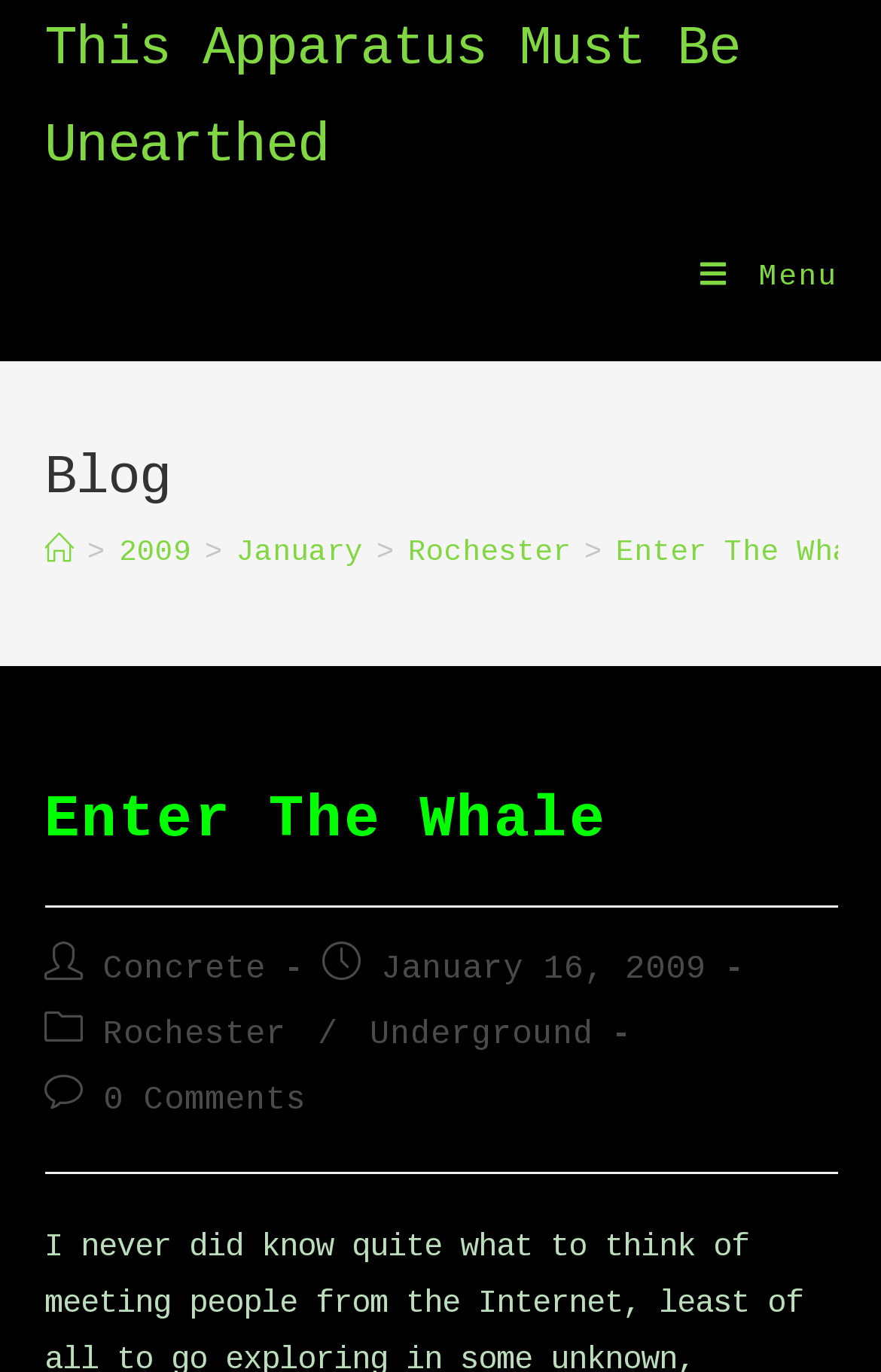Who is the author of the post?
Using the image, provide a concise answer in one word or a short phrase.

Concrete